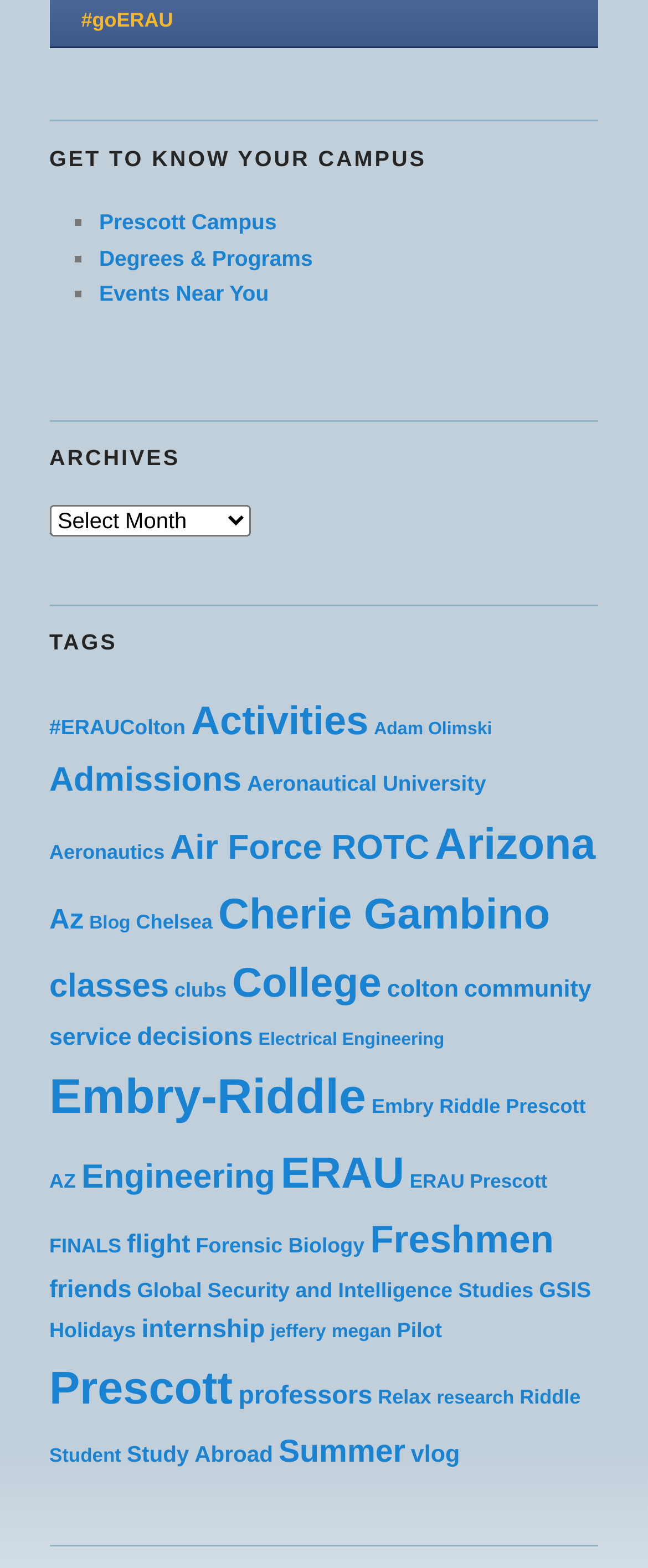Based on the element description: "Global Security and Intelligence Studies", identify the UI element and provide its bounding box coordinates. Use four float numbers between 0 and 1, [left, top, right, bottom].

[0.212, 0.816, 0.823, 0.831]